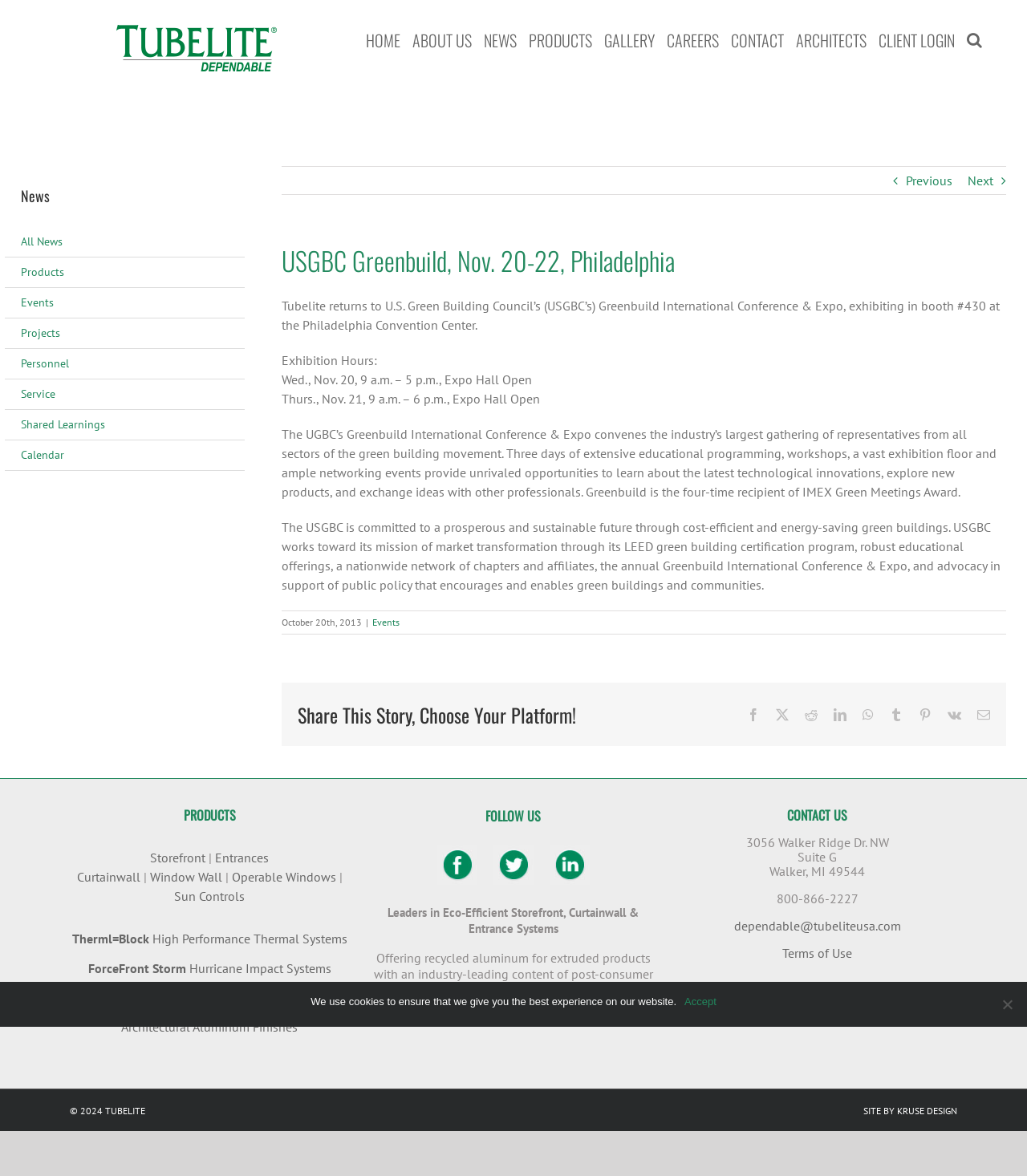Where is the conference being held?
Can you provide a detailed and comprehensive answer to the question?

I found the answer by looking at the text 'Tubelite returns to U.S. Green Building Council’s (USGBC’s) Greenbuild International Conference & Expo, exhibiting in booth #430 at the Philadelphia Convention Center.' which mentions the location of the conference.